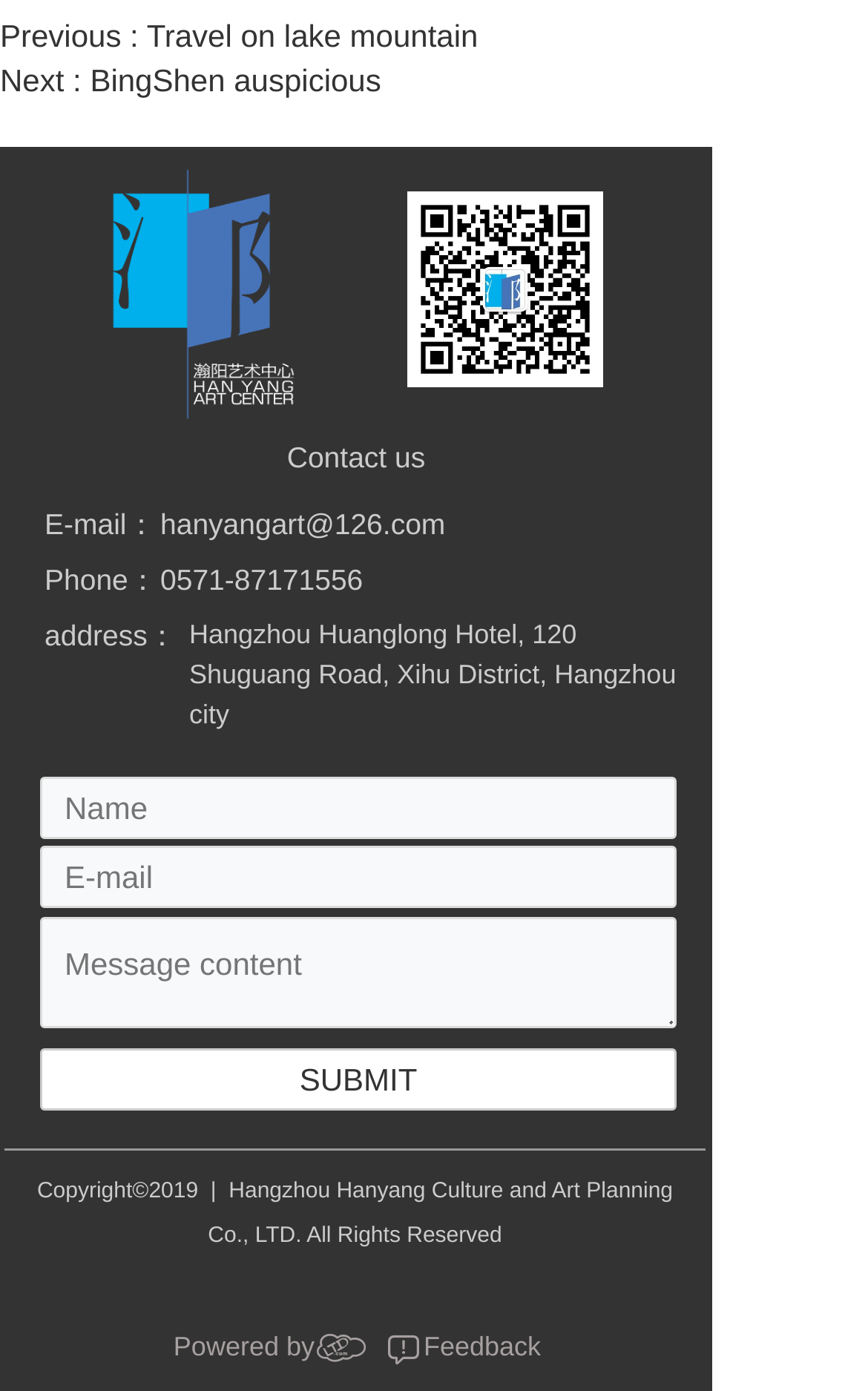Please identify the bounding box coordinates of where to click in order to follow the instruction: "Click on 'Travel on lake mountain'".

[0.169, 0.013, 0.551, 0.038]